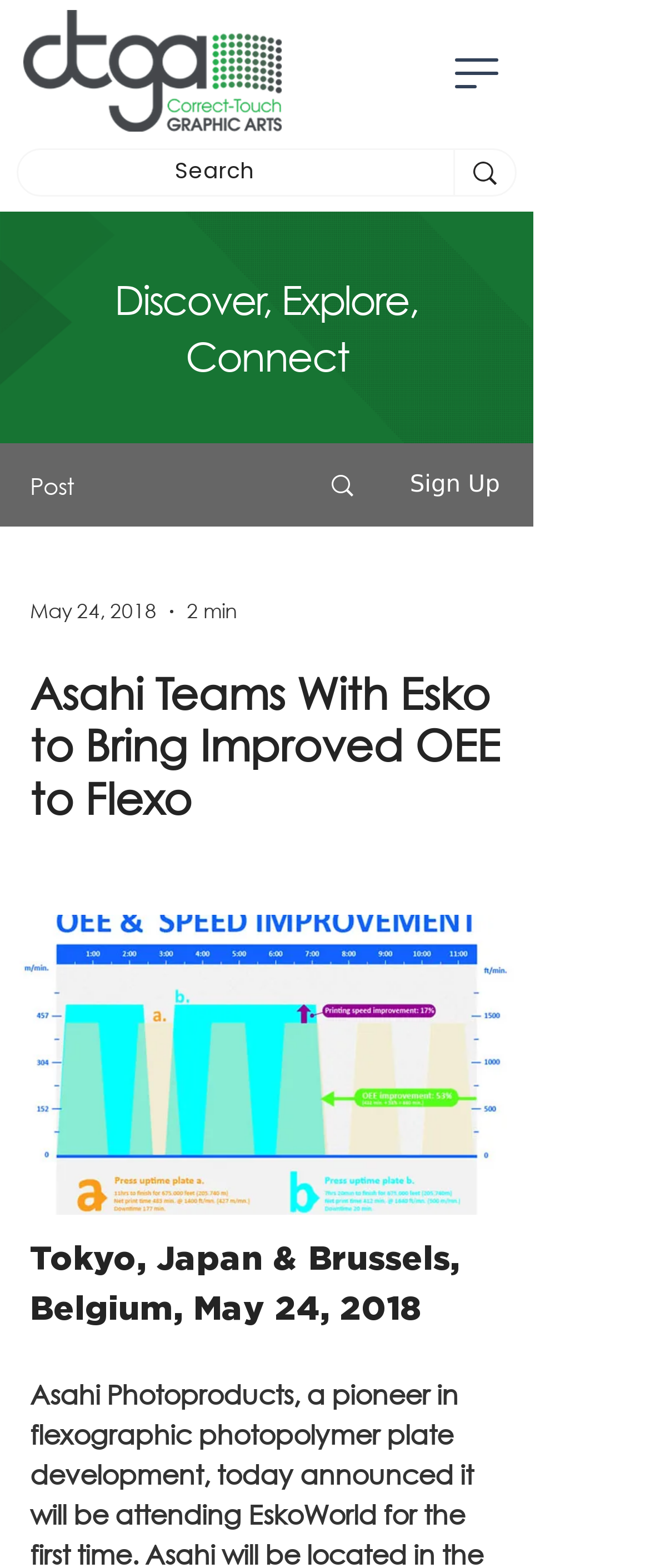What is the name of the event mentioned in the article?
Can you offer a detailed and complete answer to this question?

I found the name of the event by understanding the context of the article which mentions Asahi attending an event, and the meta description which mentions EskoWorld, which suggests that EskoWorld is the event being referred to.